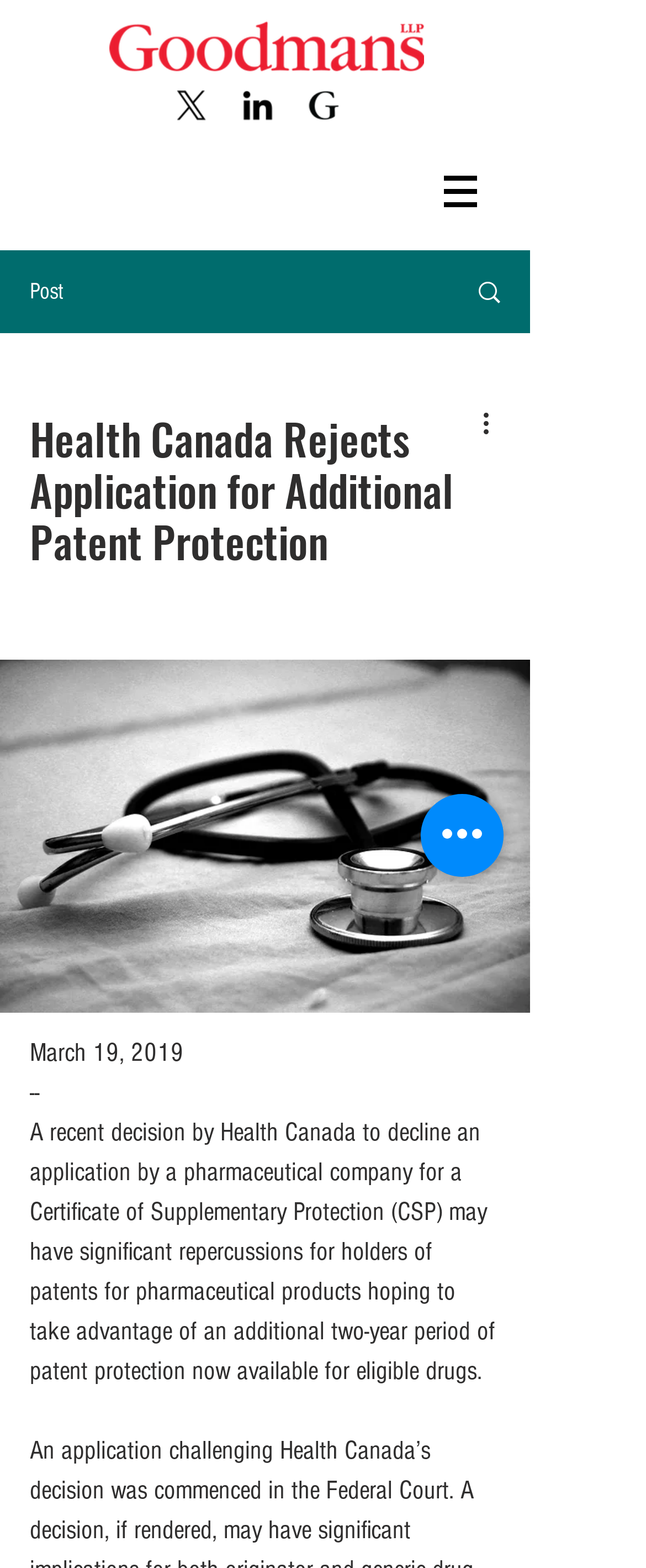What type of products are affected by the decision?
Using the image provided, answer with just one word or phrase.

Pharmaceutical products